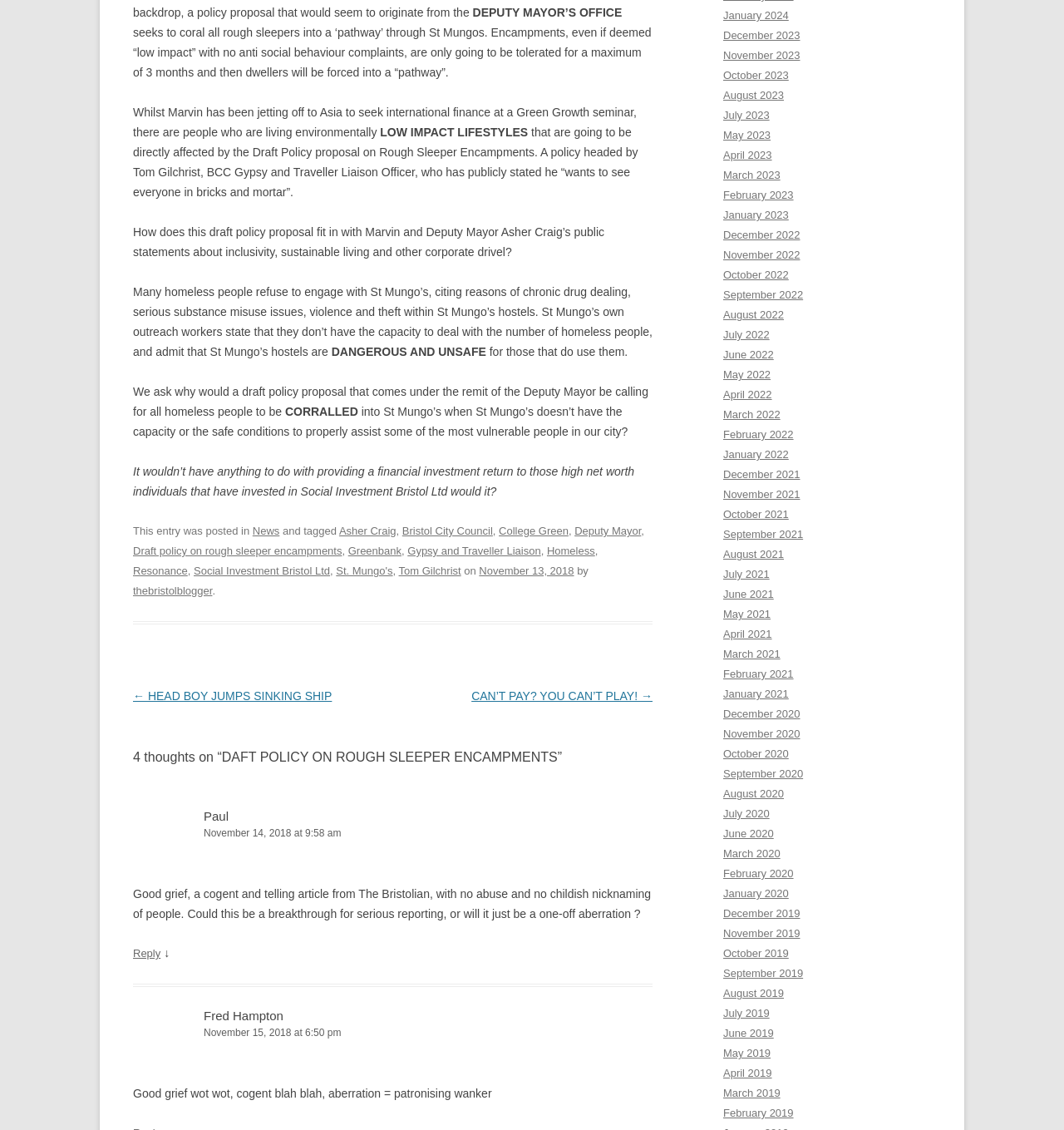What is the date of the article?
Use the information from the image to give a detailed answer to the question.

The article is dated November 13, 2018, as indicated by the timestamp at the bottom of the webpage.